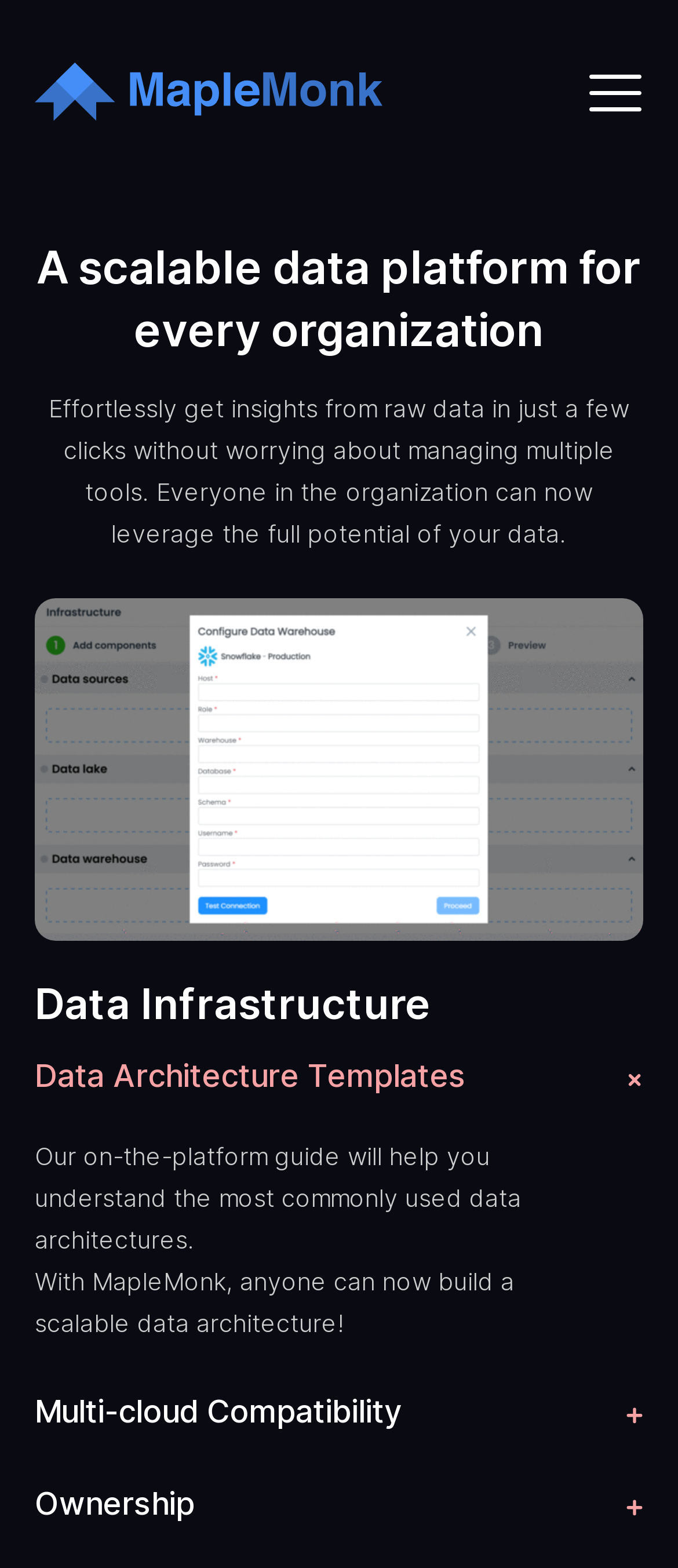What is the benefit of using MapleMonk? Examine the screenshot and reply using just one word or a brief phrase.

Scalable data architecture